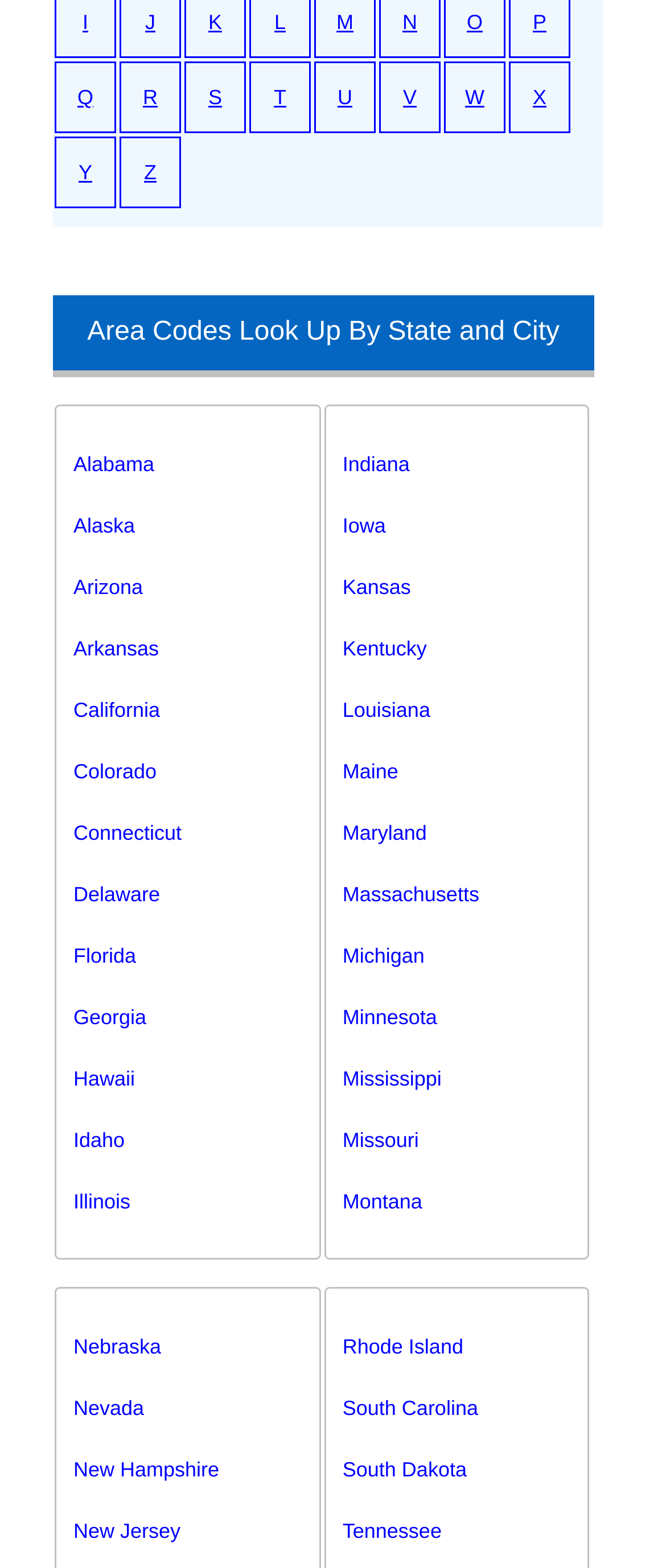Determine the bounding box coordinates of the clickable element to complete this instruction: "Look up area codes in Alabama". Provide the coordinates in the format of four float numbers between 0 and 1, [left, top, right, bottom].

[0.11, 0.276, 0.478, 0.315]